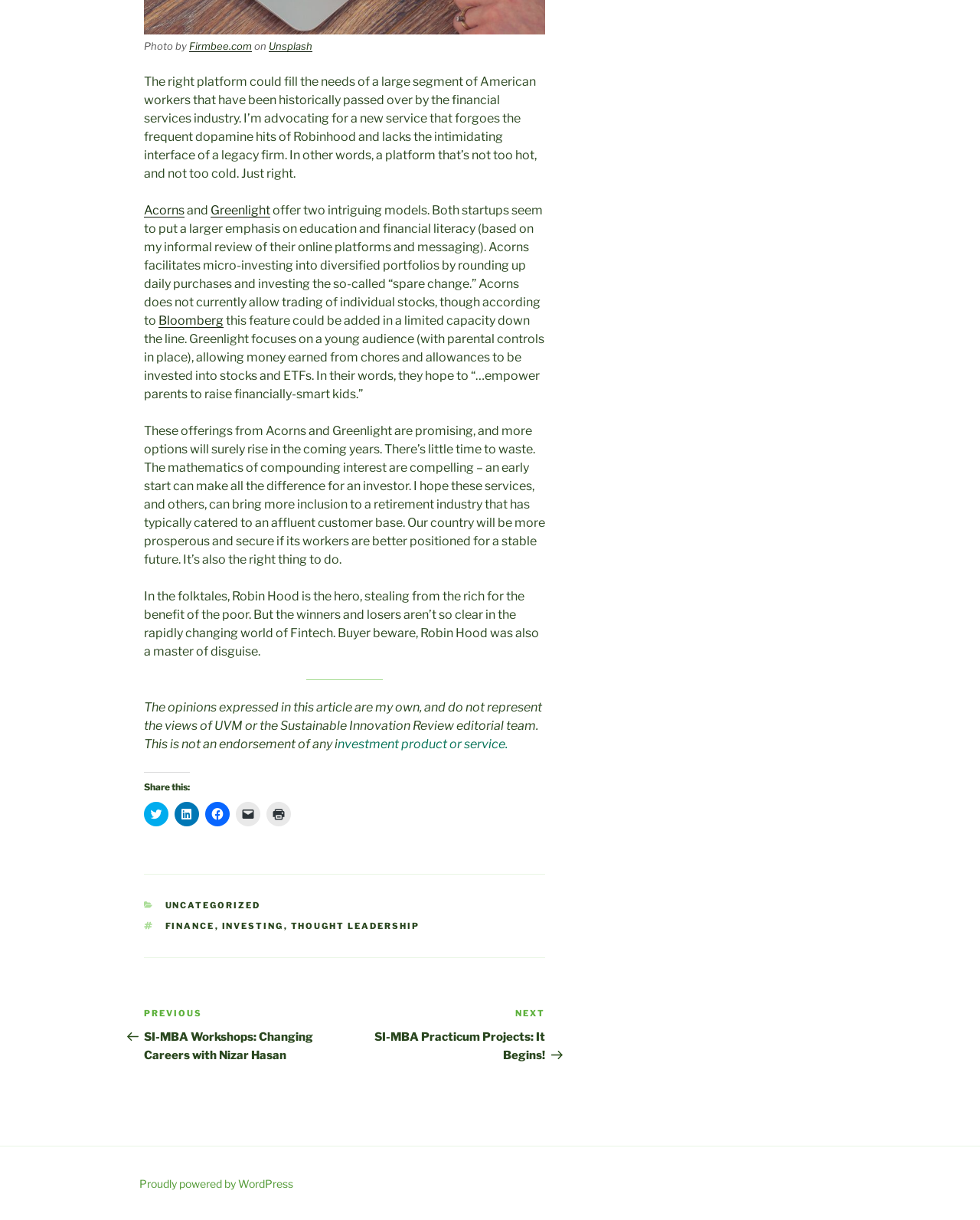Provide the bounding box coordinates of the UI element this sentence describes: "Proudly powered by WordPress".

[0.142, 0.965, 0.299, 0.976]